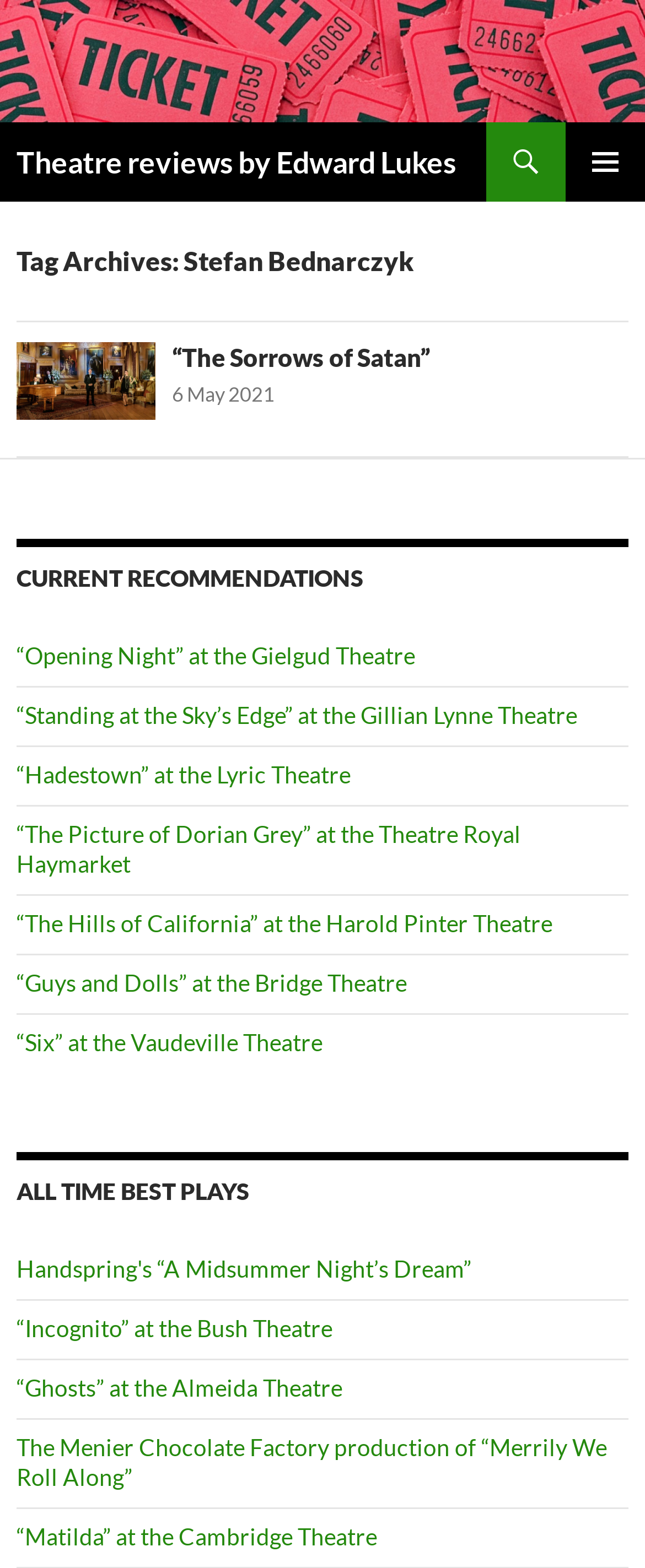How many all-time best plays are listed?
Answer the question based on the image using a single word or a brief phrase.

5